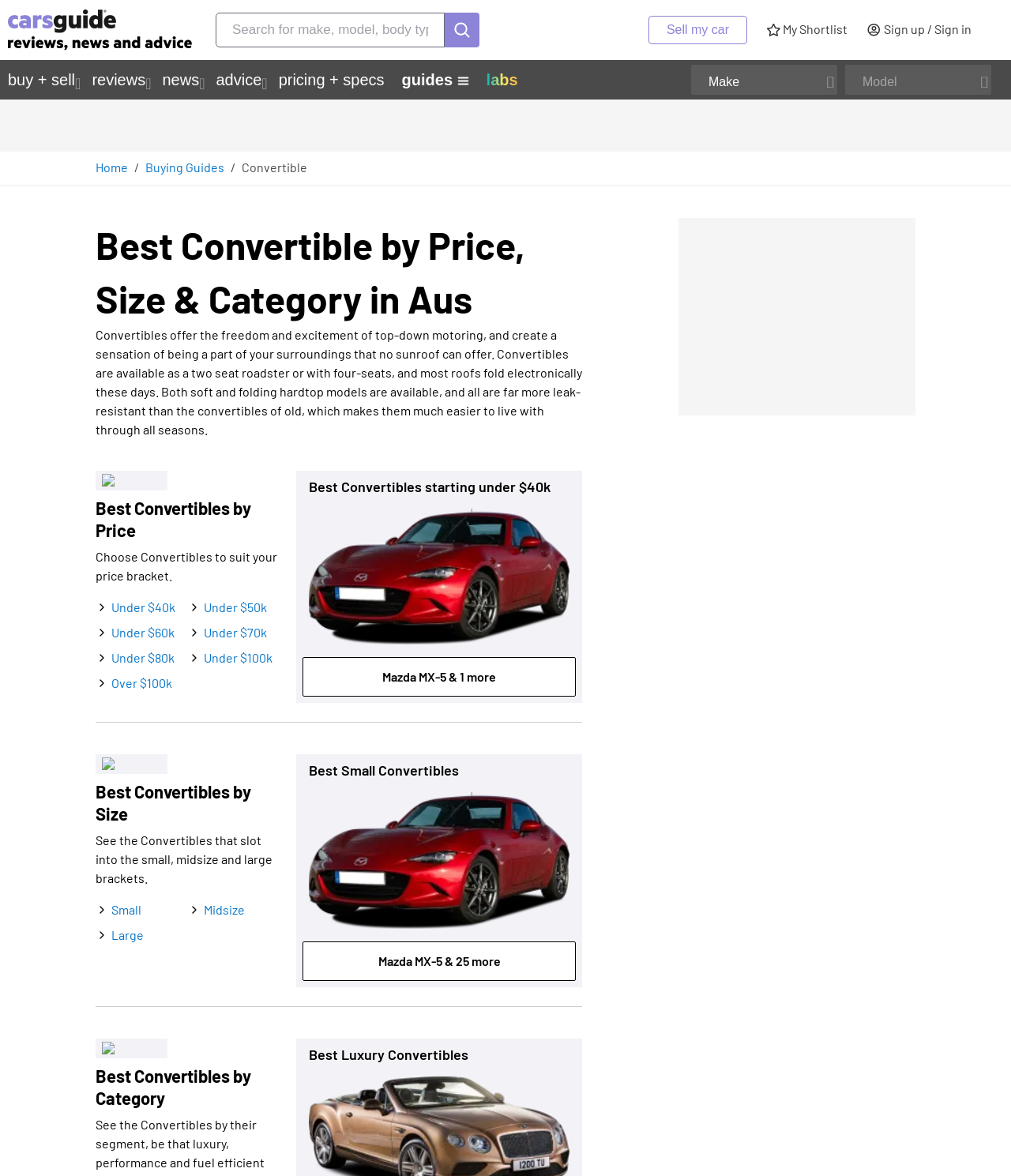Respond to the question with just a single word or phrase: 
What is the text of the first link in the navigation?

Home